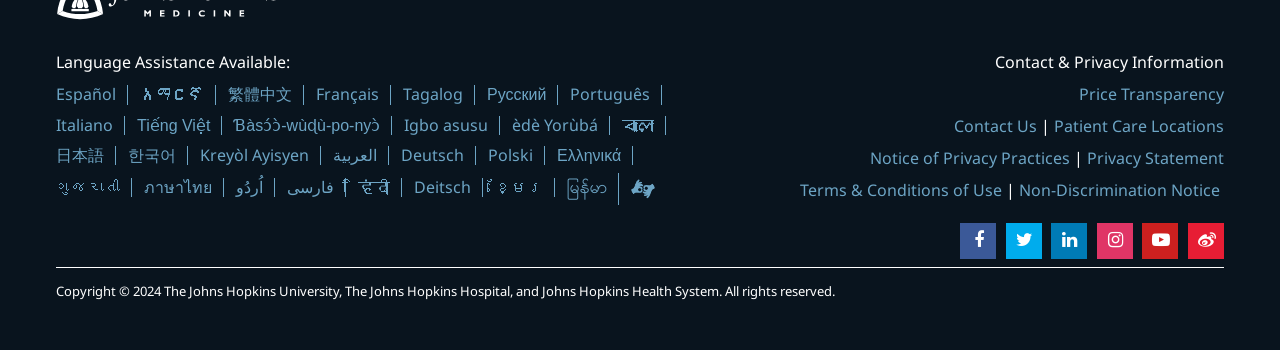Please find the bounding box coordinates of the section that needs to be clicked to achieve this instruction: "Select Español language".

[0.044, 0.238, 0.091, 0.301]